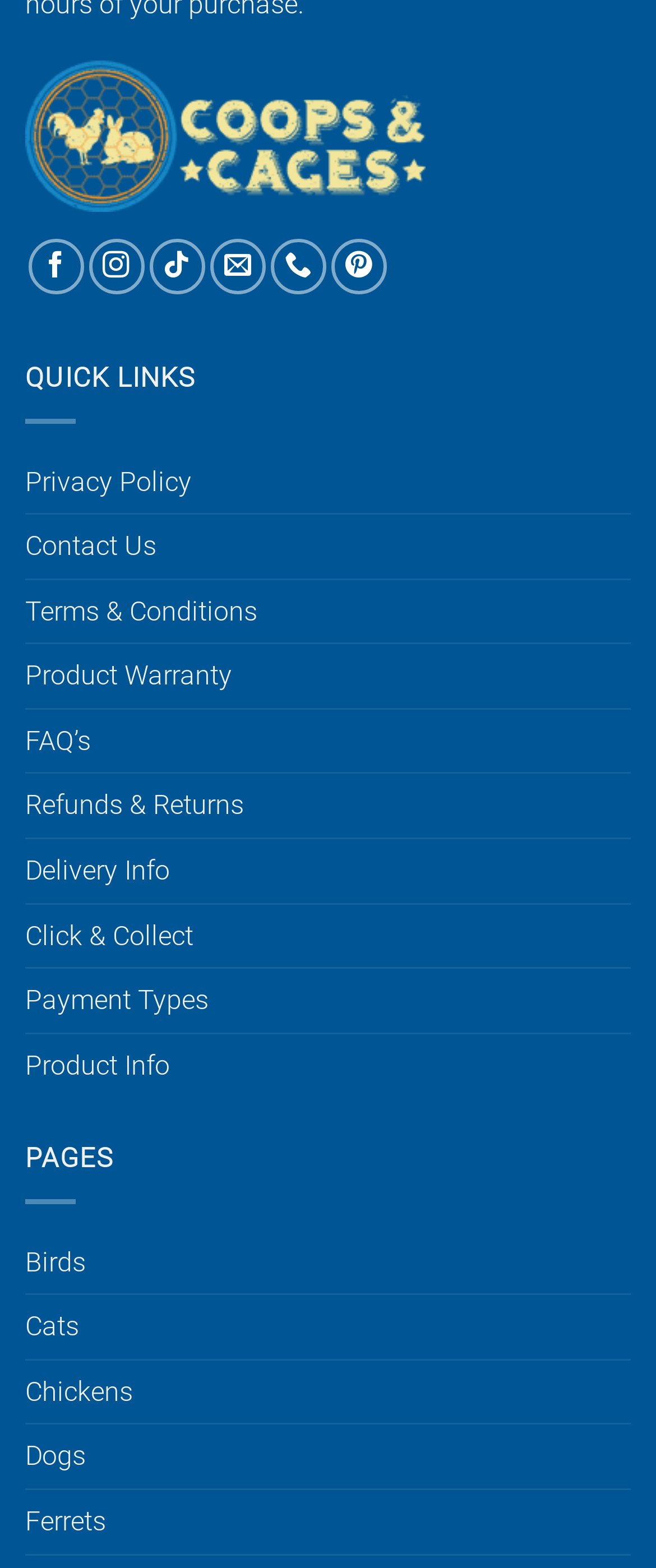Point out the bounding box coordinates of the section to click in order to follow this instruction: "View Contact Us page".

[0.038, 0.328, 0.238, 0.369]